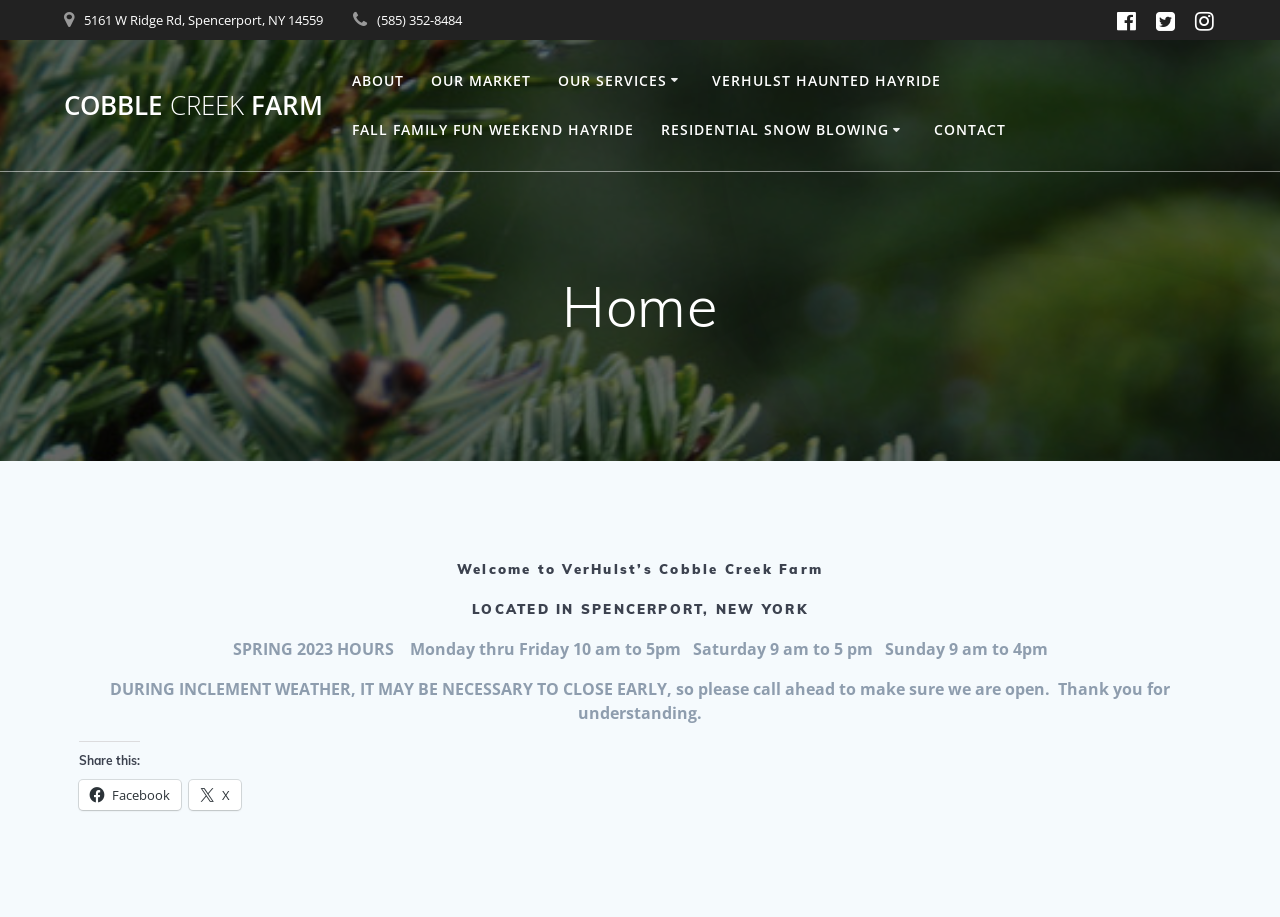Highlight the bounding box coordinates of the region I should click on to meet the following instruction: "Get more information about Christmas Trees and Wreaths".

[0.436, 0.115, 0.63, 0.16]